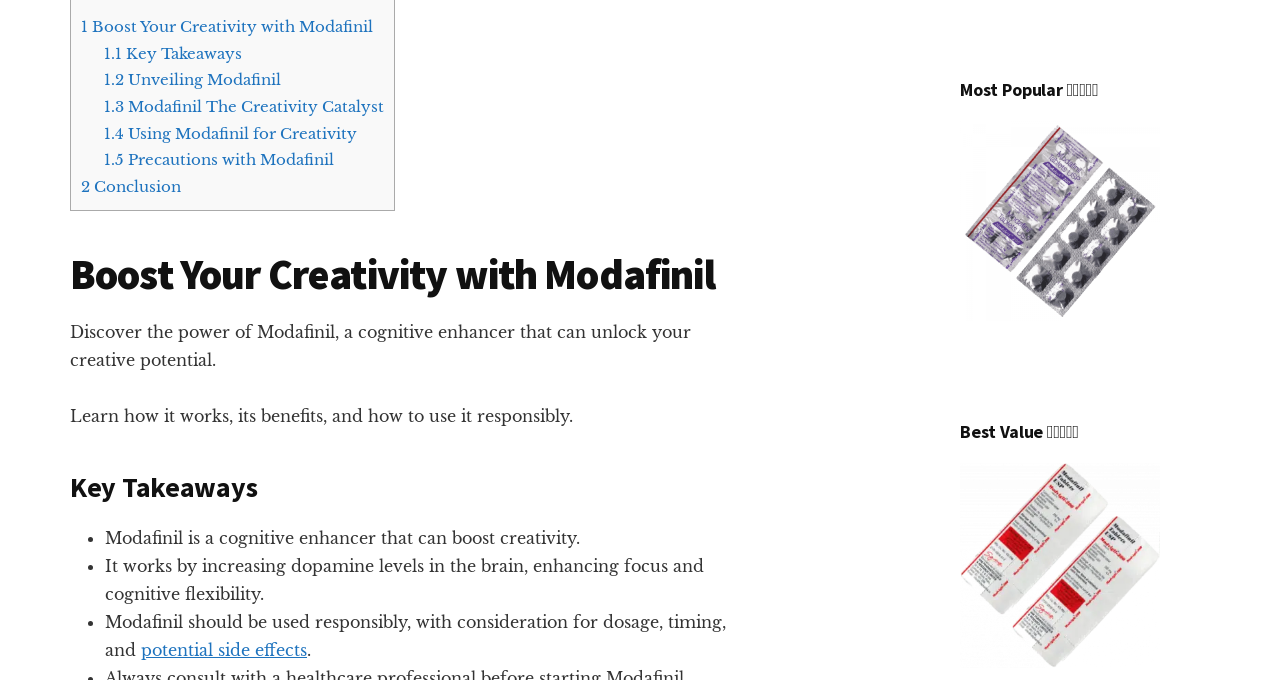Refer to the element description Does Samsung Earbuds Have Mic? and identify the corresponding bounding box in the screenshot. Format the coordinates as (top-left x, top-left y, bottom-right x, bottom-right y) with values in the range of 0 to 1.

None